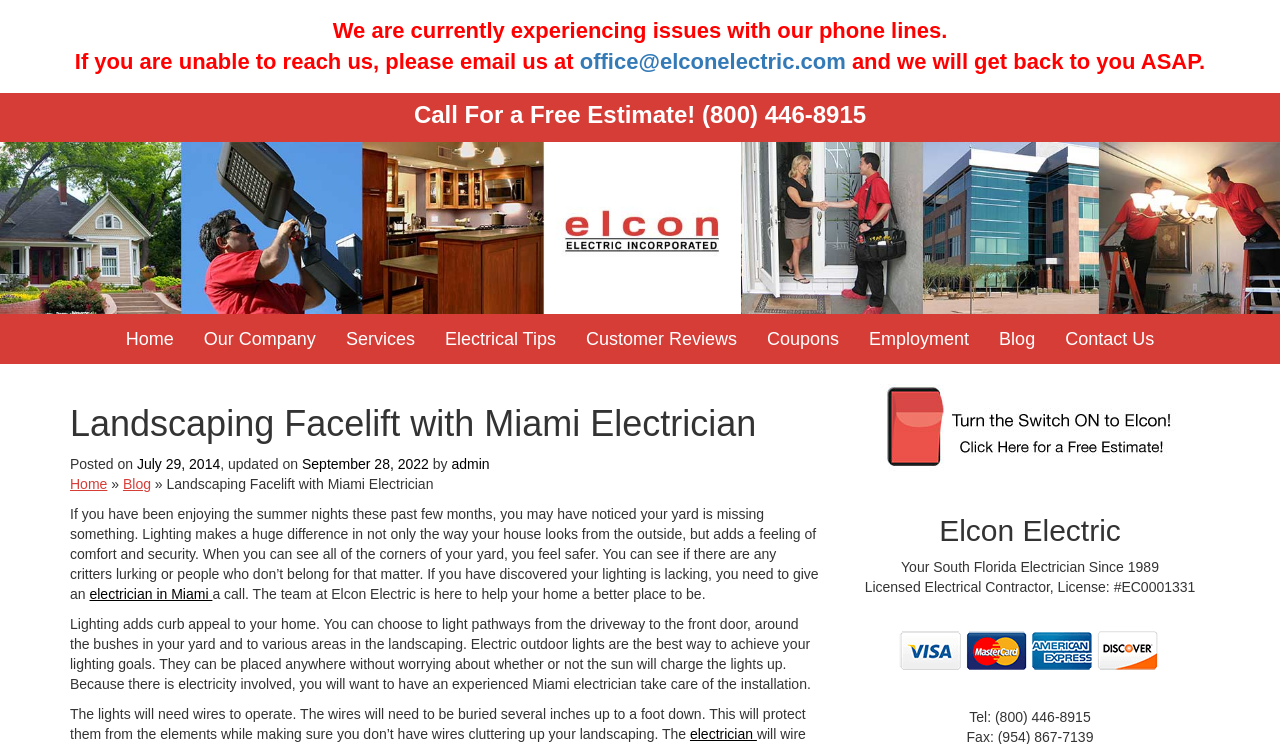Can you find the bounding box coordinates for the element to click on to achieve the instruction: "Contact an electrician in Miami"?

[0.07, 0.787, 0.166, 0.809]